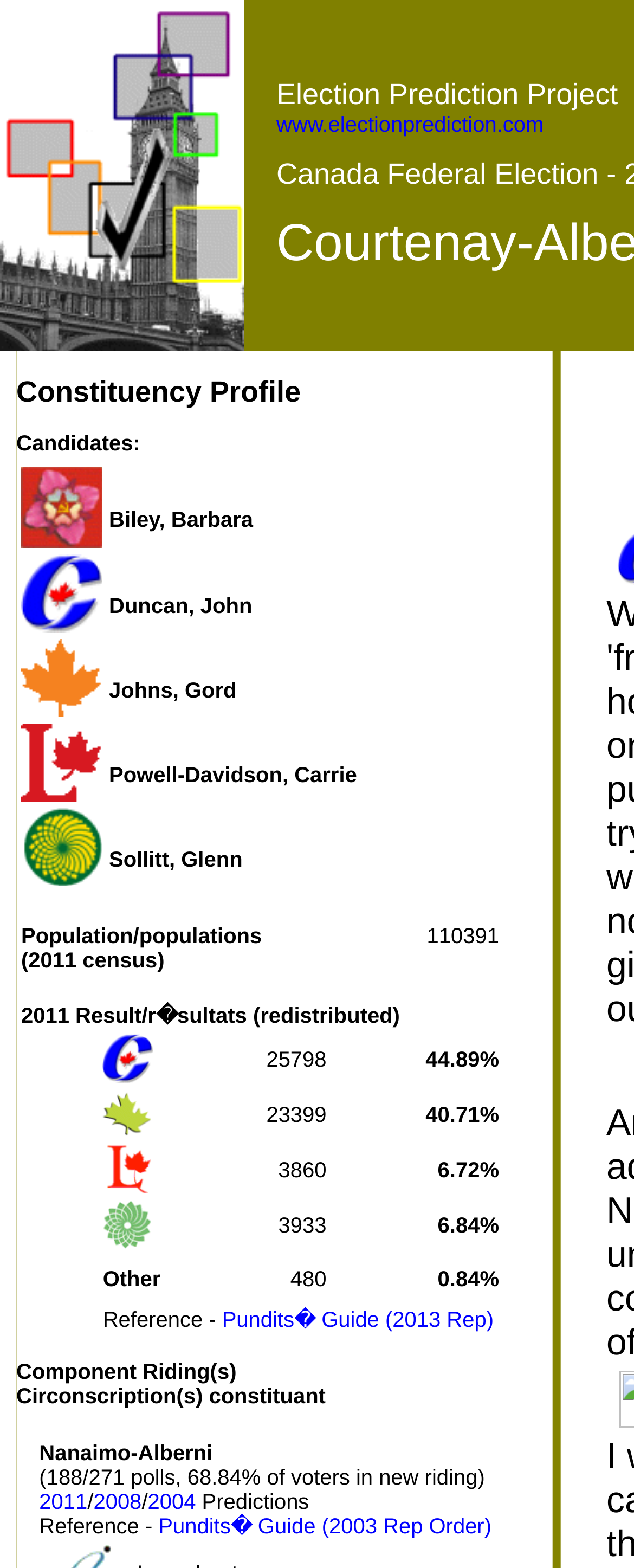Using the elements shown in the image, answer the question comprehensively: What is the reference guide used for the 2011 predictions?

I found the answer by looking at the text that mentions 'Reference - Pundits’ Guide (2013 Rep)' as the guide used for the 2011 predictions.